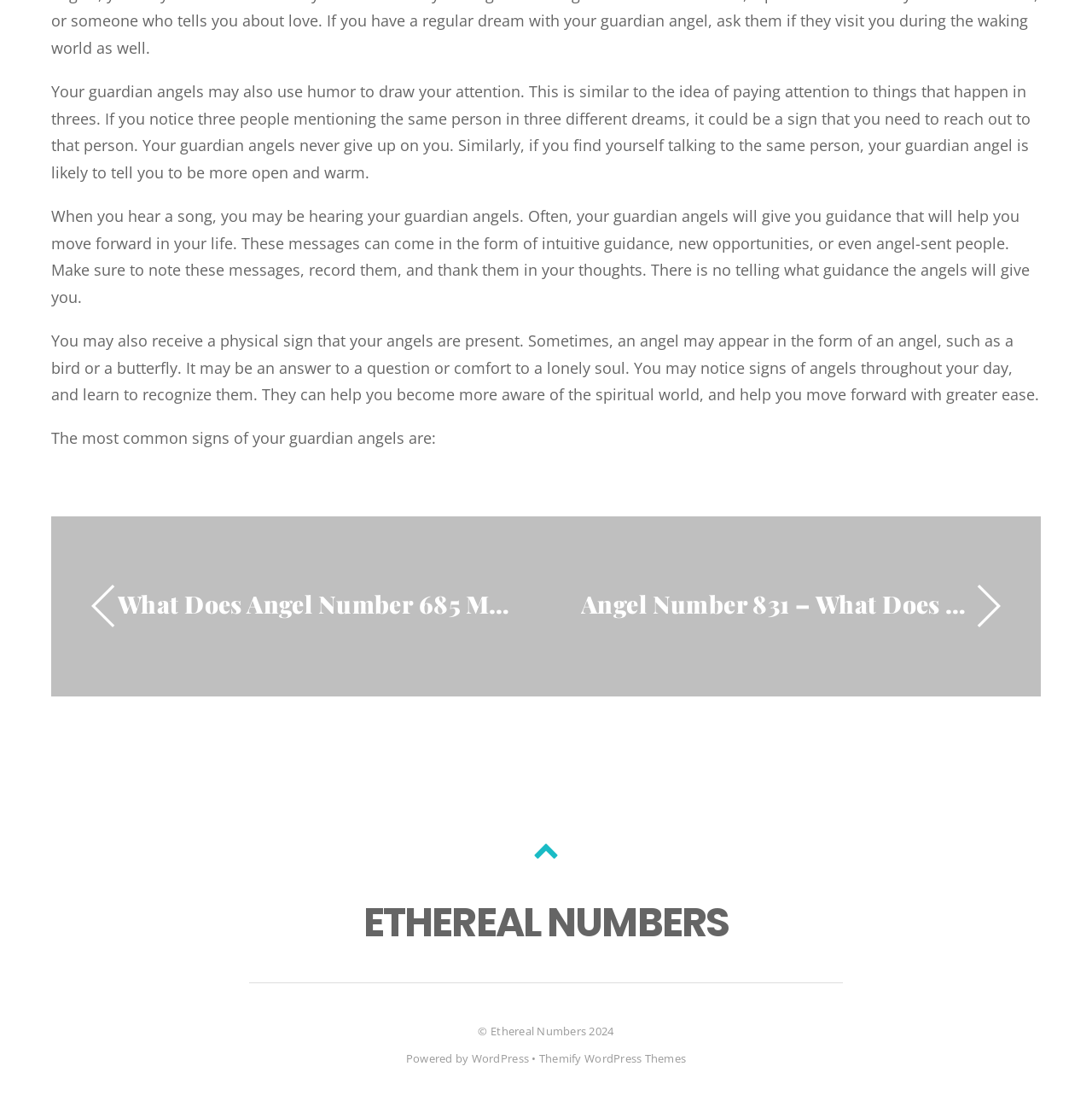What is a common sign of guardian angels?
Answer the question in a detailed and comprehensive manner.

The webpage mentions that one of the most common signs of guardian angels is angel numbers, and it provides links to specific angel numbers, such as 685 and 831, to learn more about their meanings.